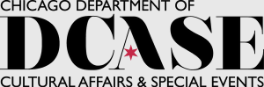Based on the visual content of the image, answer the question thoroughly: What is the aesthetic of the logo design?

The logo design of the Chicago Department of Cultural Affairs & Special Events reflects a contemporary and professional aesthetic, embodying the department's commitment to promoting cultural initiatives and special events within the city.